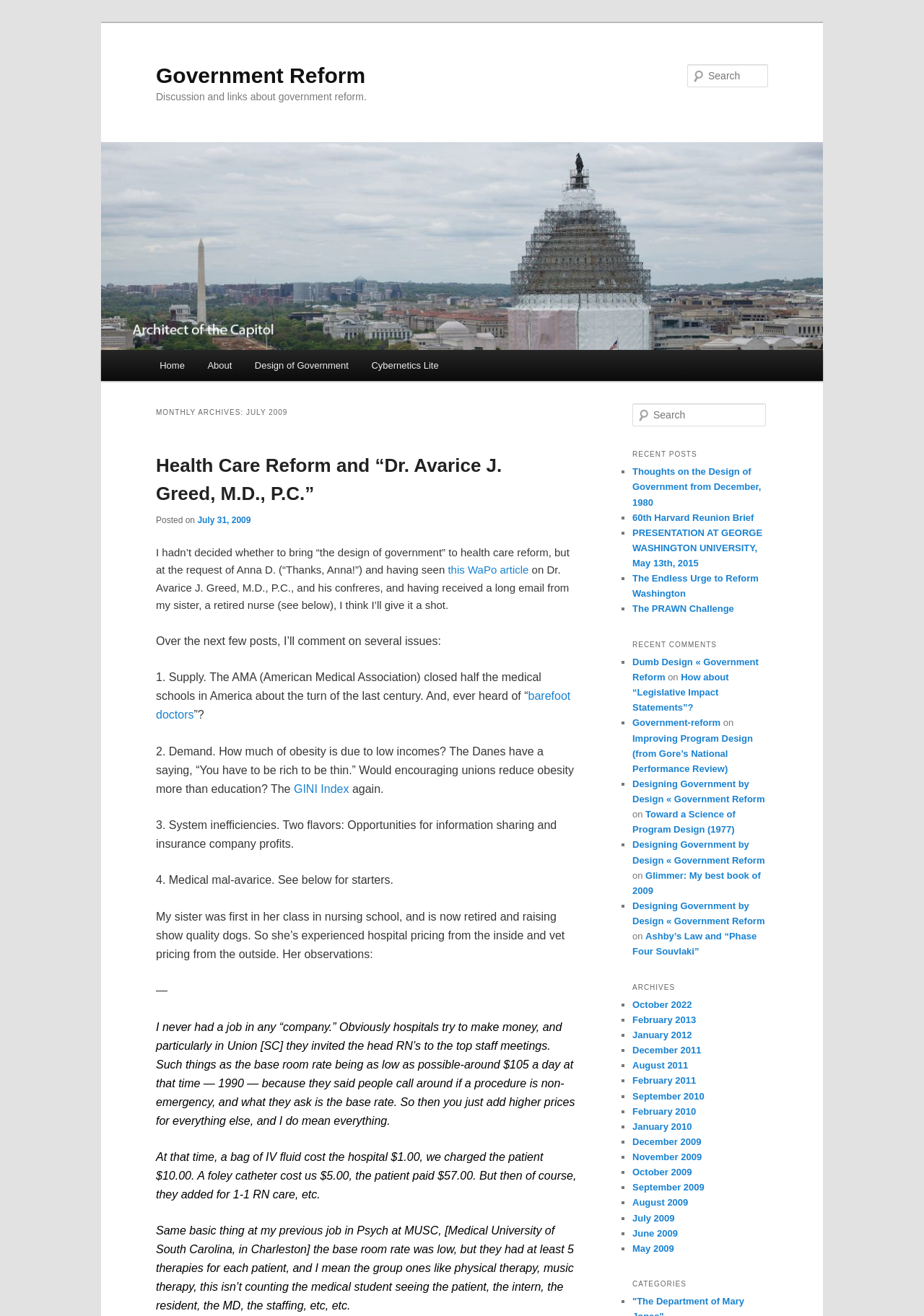Identify the bounding box coordinates of the specific part of the webpage to click to complete this instruction: "Search in archives".

[0.684, 0.307, 0.714, 0.315]